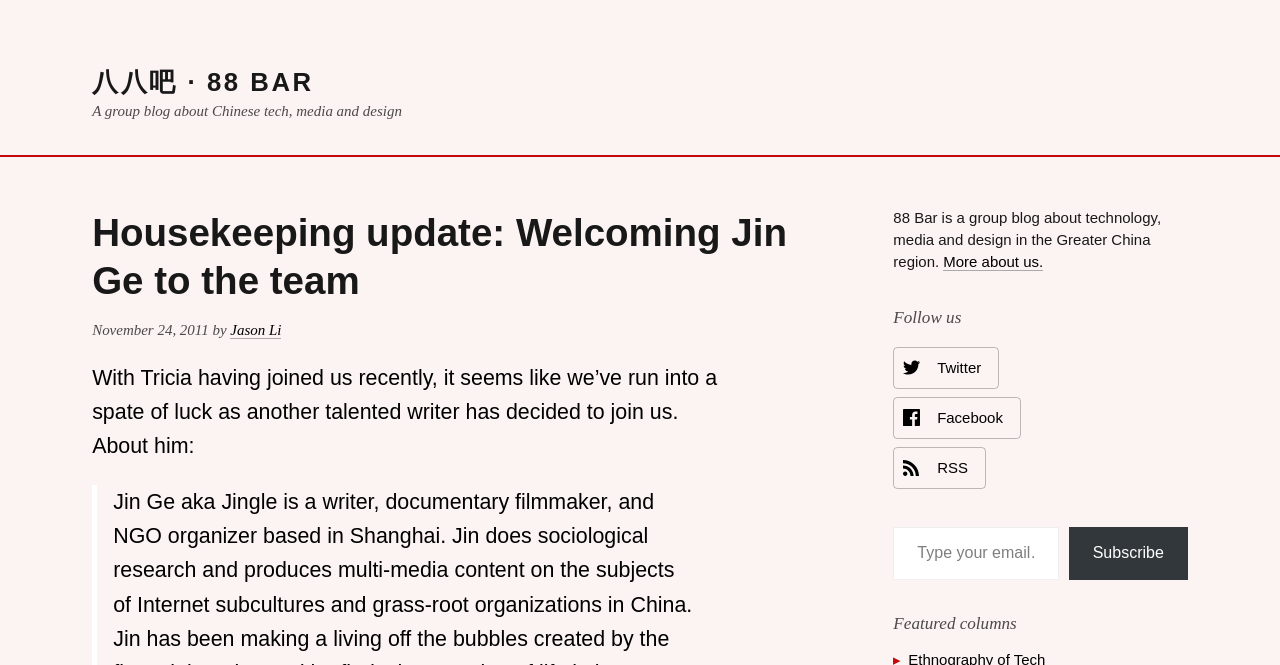What is the purpose of the textbox?
Please give a well-detailed answer to the question.

The purpose of the textbox can be inferred from the static text 'Type your email…' and the button 'Subscribe' which suggests that users can enter their email address to subscribe to the blog.